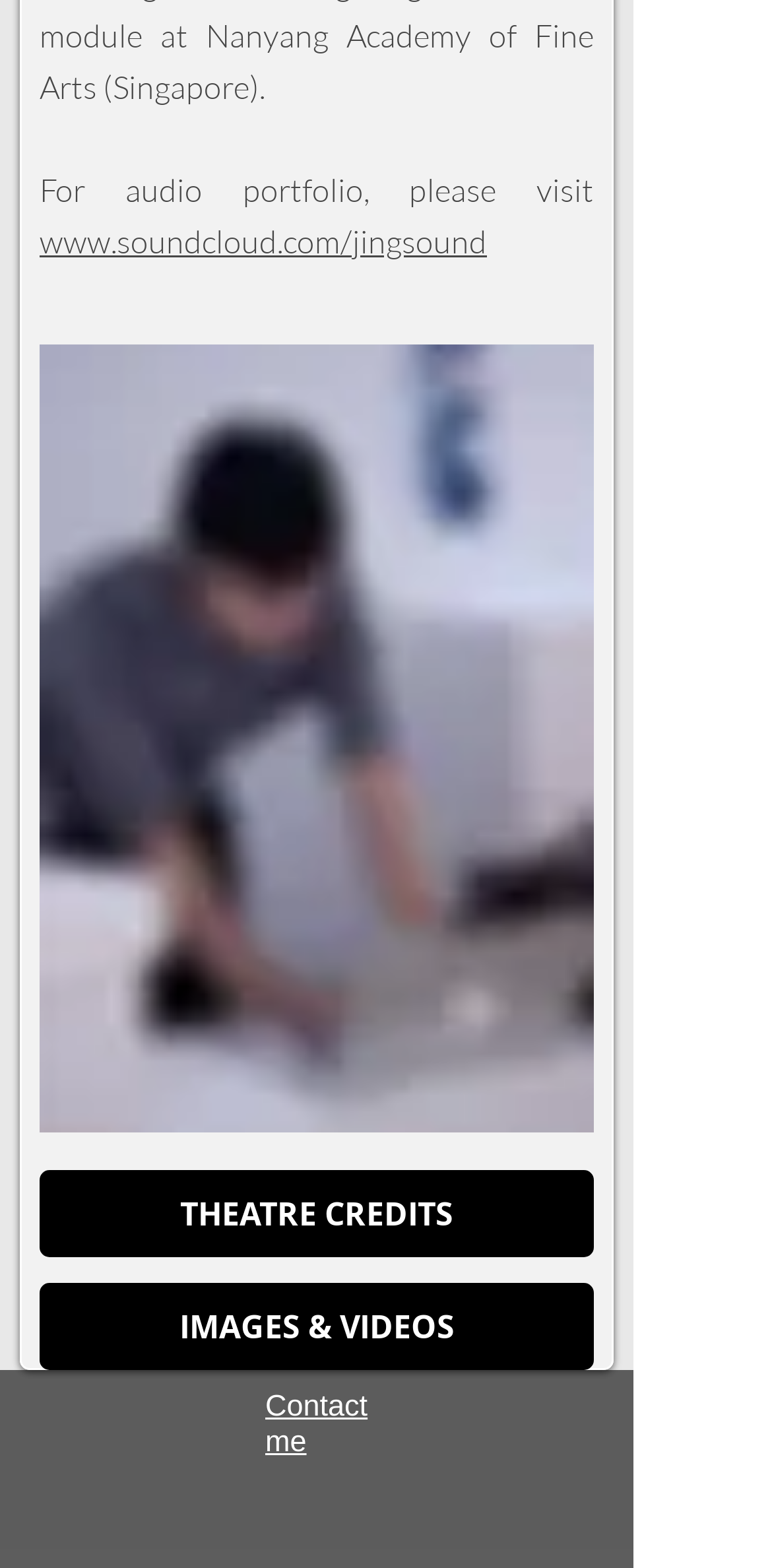Extract the bounding box coordinates of the UI element described: "aria-label="Instagram App Icon"". Provide the coordinates in the format [left, top, right, bottom] with values ranging from 0 to 1.

[0.413, 0.943, 0.503, 0.987]